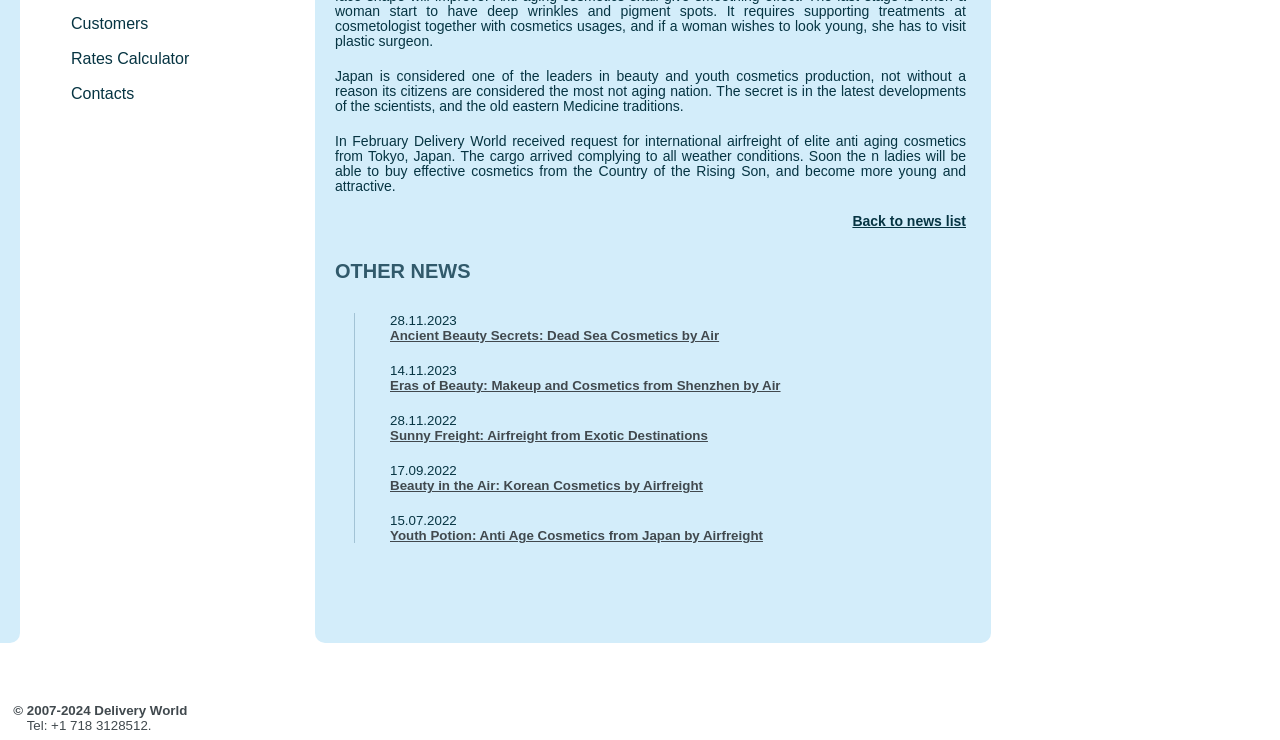Locate the UI element described by Back to news list in the provided webpage screenshot. Return the bounding box coordinates in the format (top-left x, top-left y, bottom-right x, bottom-right y), ensuring all values are between 0 and 1.

[0.262, 0.174, 0.755, 0.195]